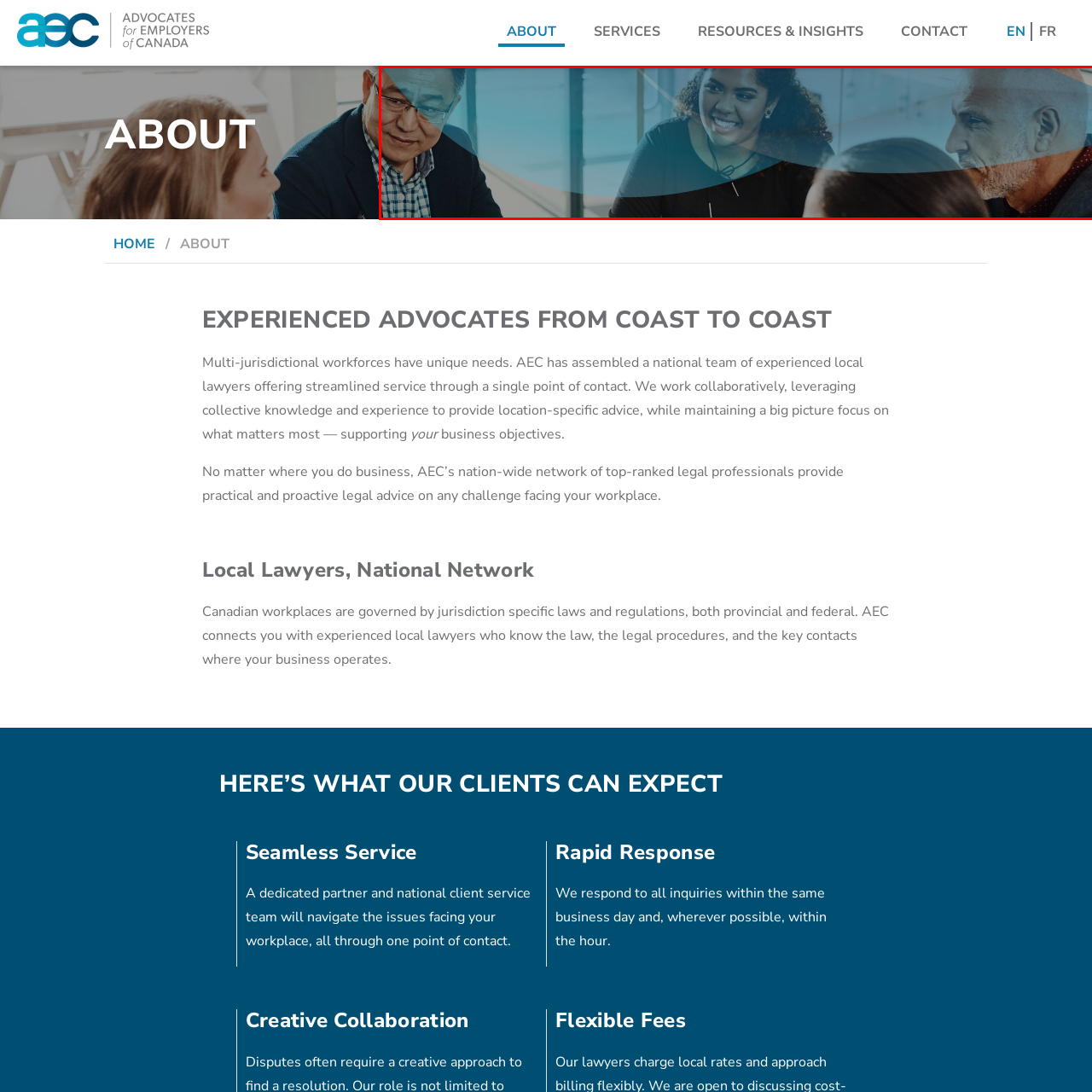Elaborate on the scene depicted within the red bounding box in the image.

The image showcases a diverse group of professionals engaged in a collaborative meeting environment. Prominent in the foreground is a young woman with curly hair, wearing a black top, smiling as she interacts with her colleagues, indicating a positive and dynamic atmosphere. To her left, an older man with a well-groomed beard appears focused and attentive, while to her right, another man, wearing glasses and dressed in a checkered blazer, looks down at a meeting document, suggesting a thorough discussion. The background features elements of a modern office setting, emphasizing the professional context in which they operate. This image reflects the essence of teamwork and the importance of effective communication in achieving business objectives, aligning with the values and services offered by Advocates for Employers of Canada.